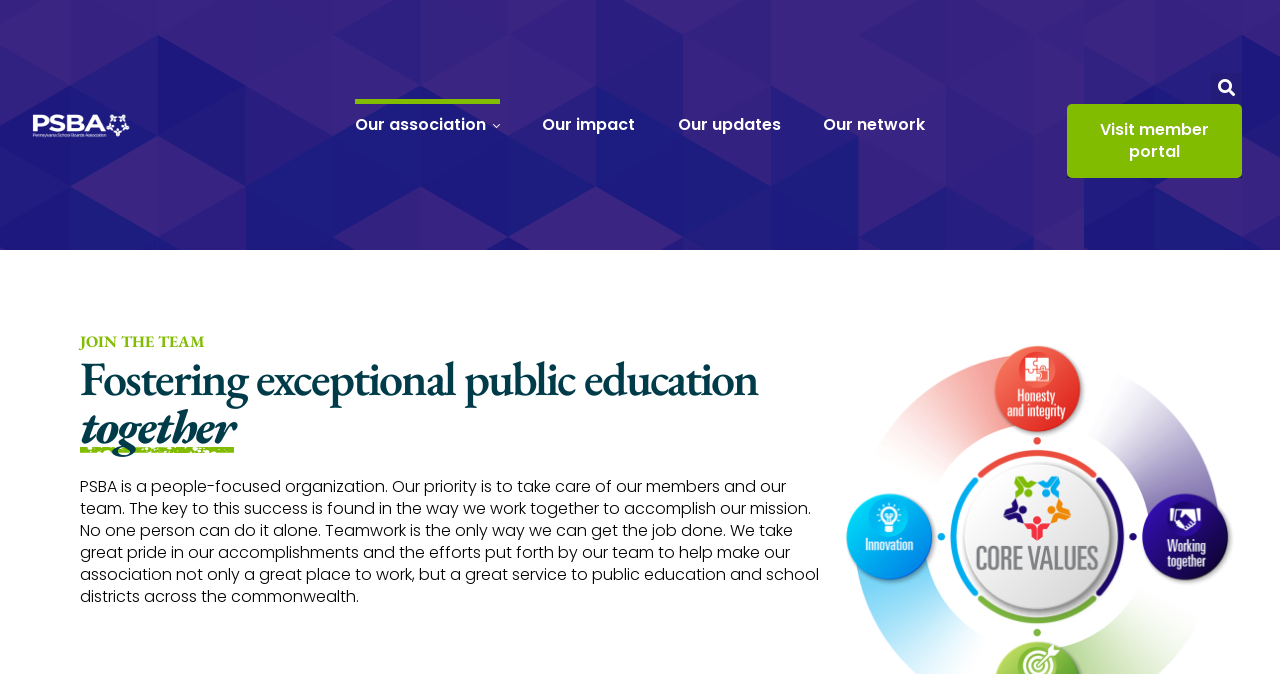What is the tone of the webpage?
Please answer the question as detailed as possible.

The webpage content emphasizes the importance of teamwork, stating that 'No one person can do it alone. Teamwork is the only way we can get the job done.' This suggests that the tone of the webpage is collaborative and emphasizes the importance of working together.